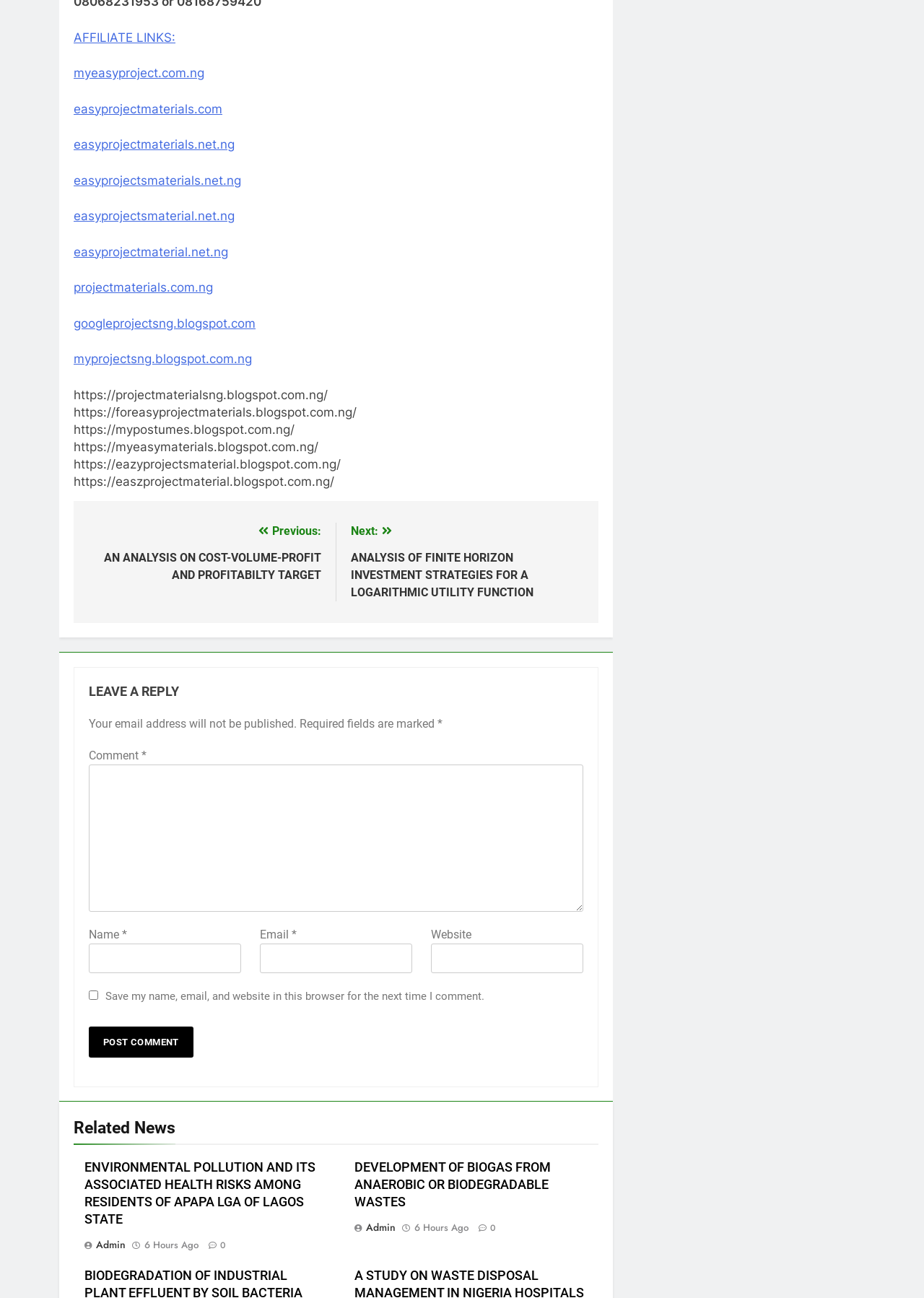Using the webpage screenshot, find the UI element described by parent_node: Email * aria-describedby="email-notes" name="email". Provide the bounding box coordinates in the format (top-left x, top-left y, bottom-right x, bottom-right y), ensuring all values are floating point numbers between 0 and 1.

[0.281, 0.727, 0.446, 0.75]